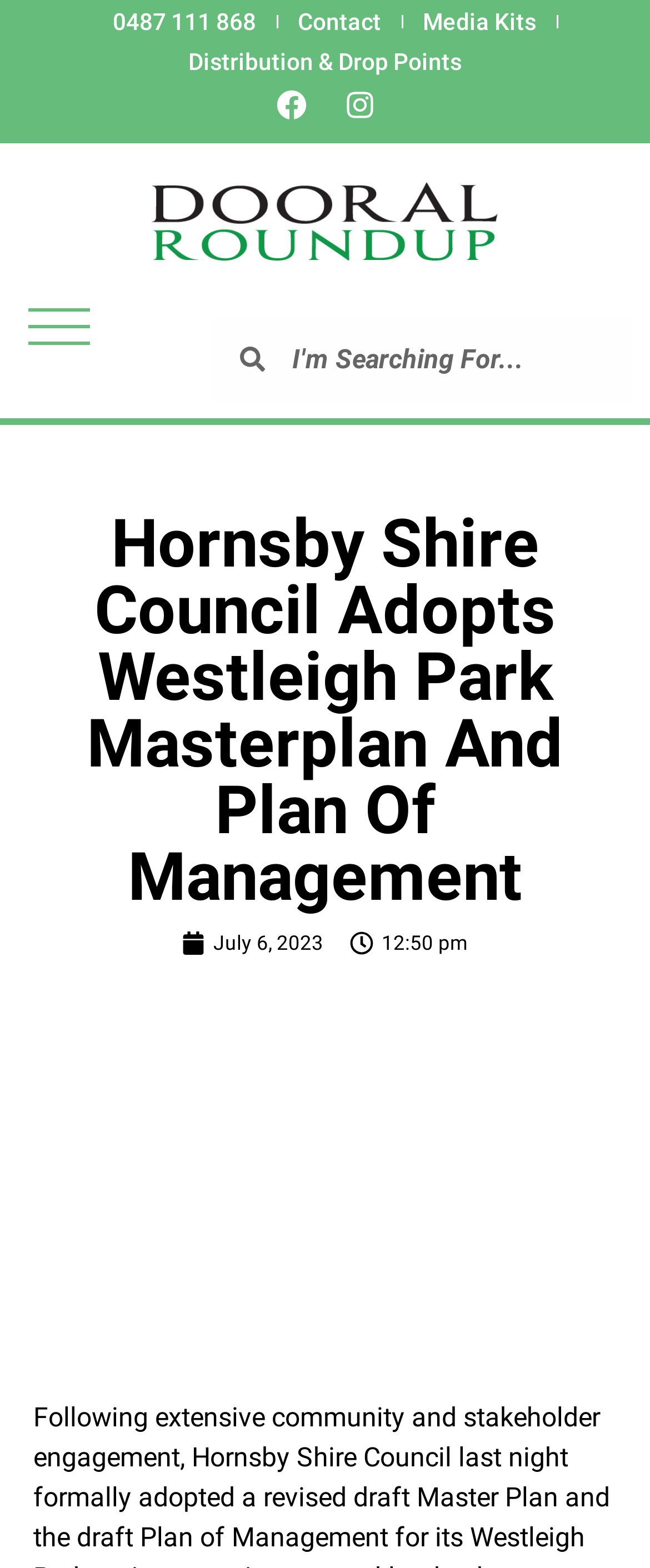Locate the bounding box coordinates of the item that should be clicked to fulfill the instruction: "View Facebook page".

[0.401, 0.048, 0.494, 0.086]